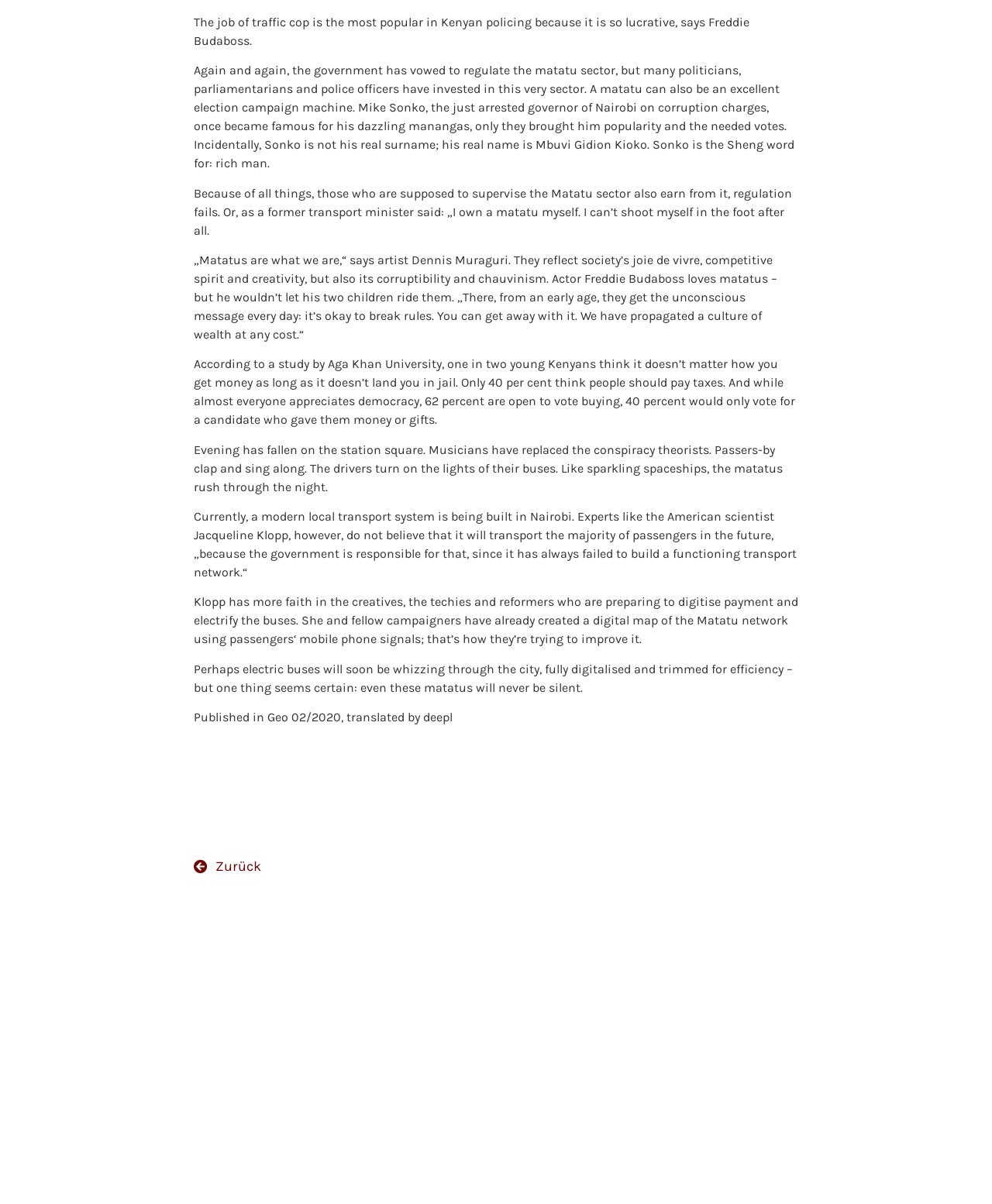Please respond to the question with a concise word or phrase:
What percentage of young Kenyans think it doesn’t matter how you get money?

One in two